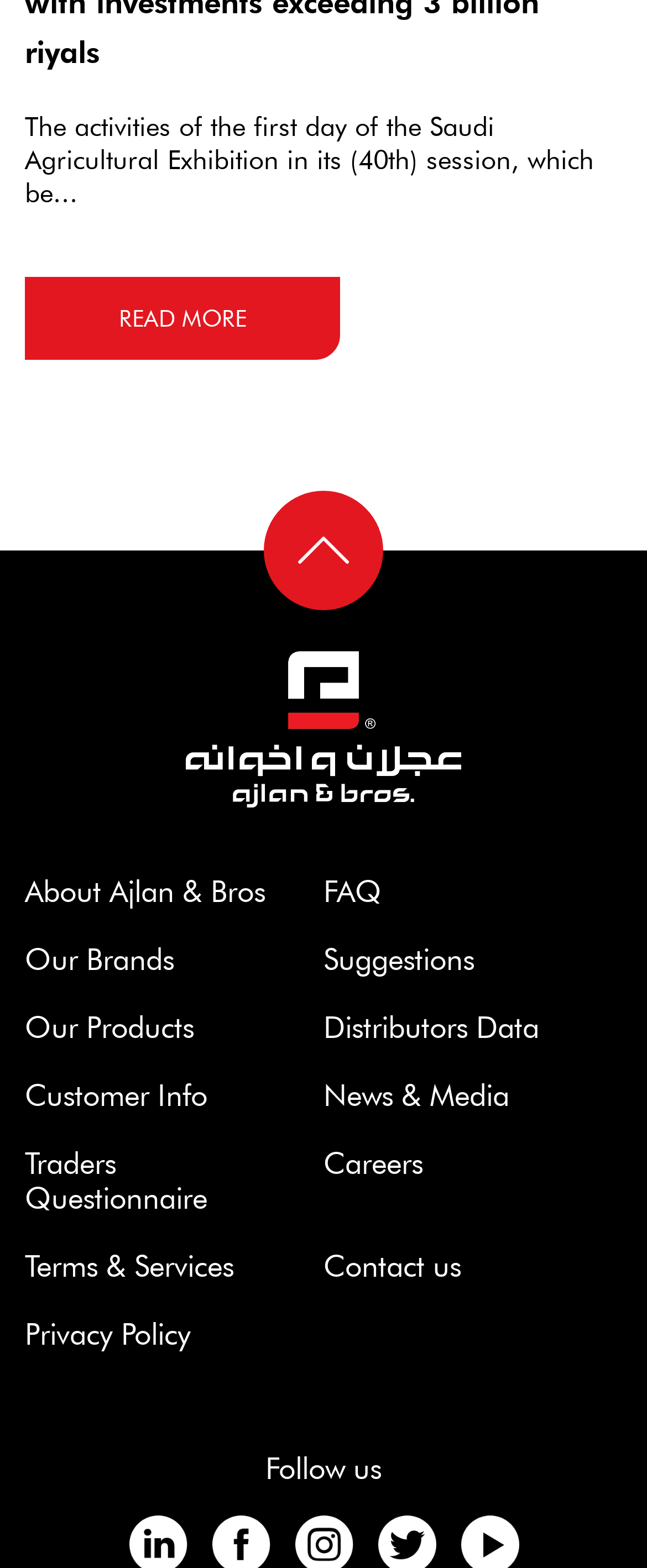Based on the element description: "Careers", identify the bounding box coordinates for this UI element. The coordinates must be four float numbers between 0 and 1, listed as [left, top, right, bottom].

[0.5, 0.731, 0.654, 0.753]